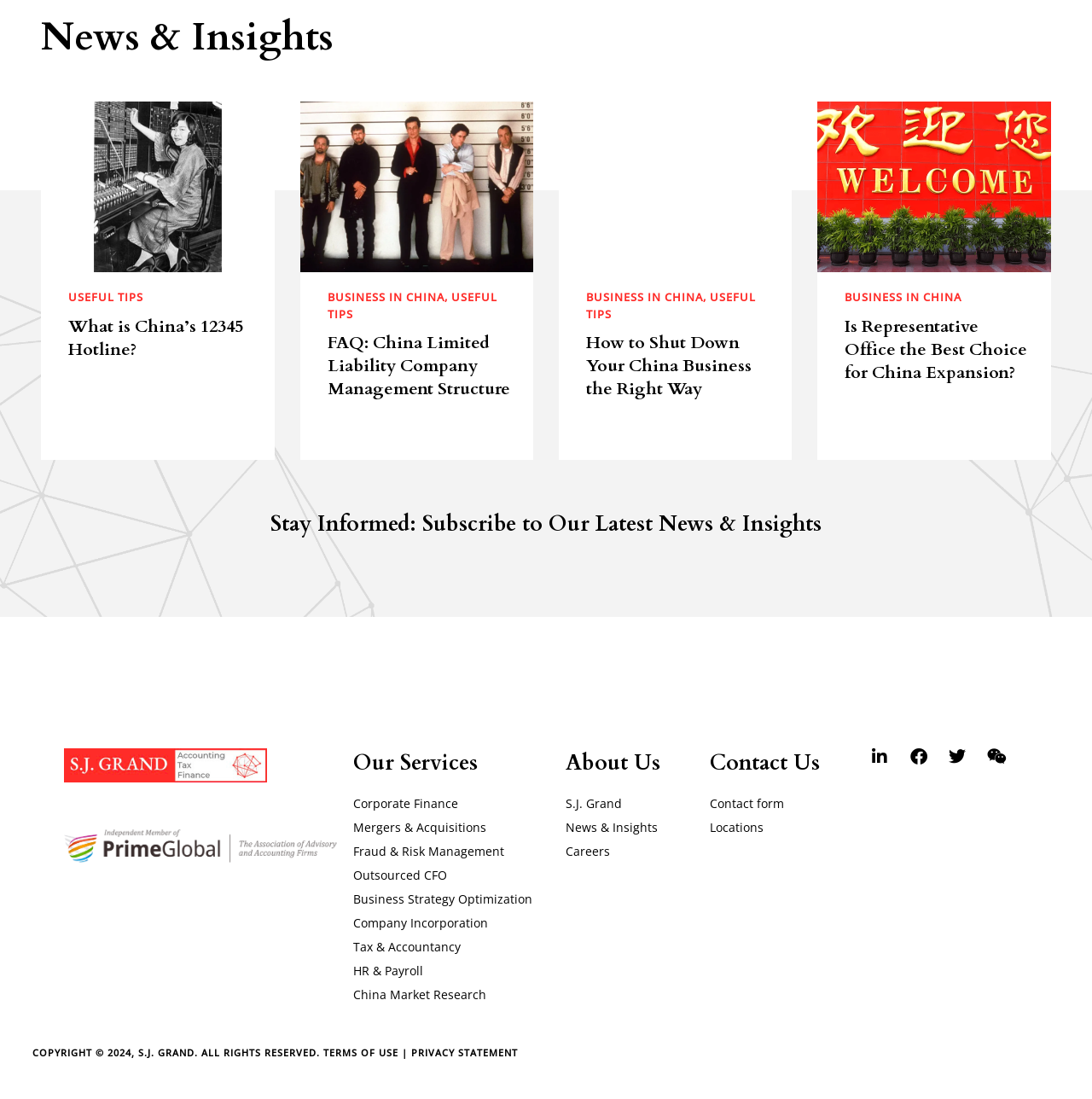Please provide a one-word or phrase answer to the question: 
What services does S.J. Grand offer?

Corporate Finance, Mergers & Acquisitions, etc.